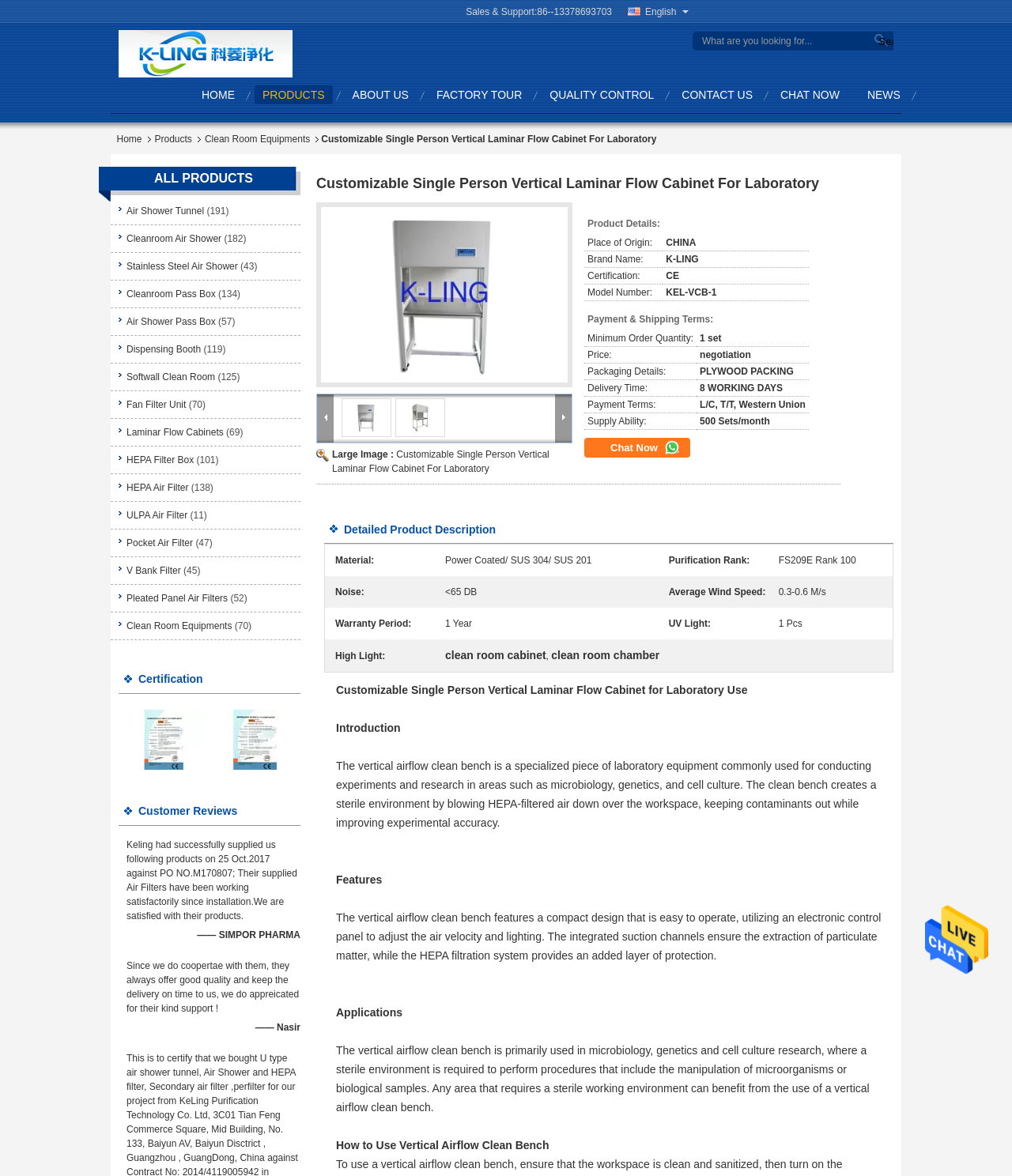Identify the bounding box coordinates for the element you need to click to achieve the following task: "View certification". The coordinates must be four float values ranging from 0 to 1, formatted as [left, top, right, bottom].

[0.123, 0.624, 0.201, 0.633]